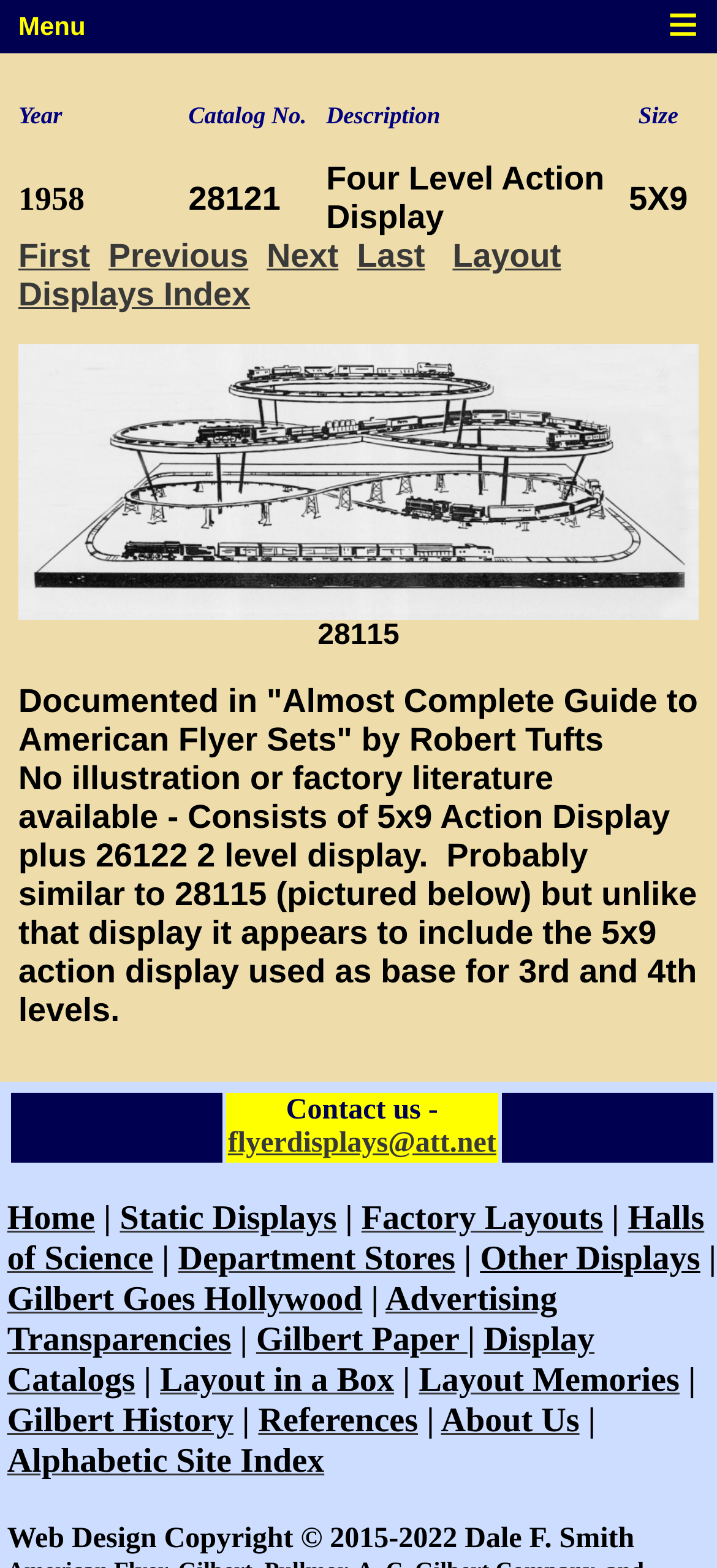How many levels does the 'Four Level Action Display' have?
Please respond to the question with a detailed and well-explained answer.

The description of the 'Four Level Action Display' is provided in the table on the webpage, and it is implied that it has four levels based on its name.